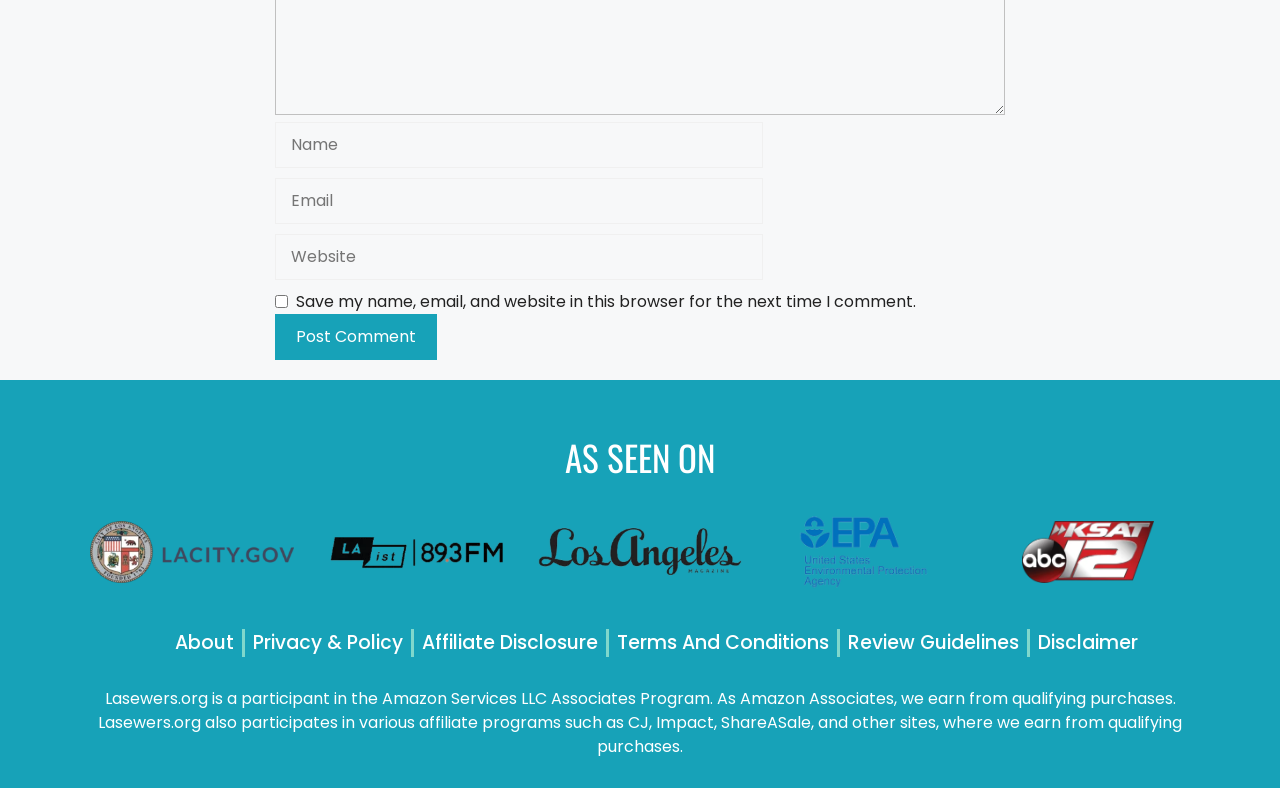Based on the element description: "Terms And Conditions", identify the bounding box coordinates for this UI element. The coordinates must be four float numbers between 0 and 1, listed as [left, top, right, bottom].

[0.482, 0.798, 0.648, 0.834]